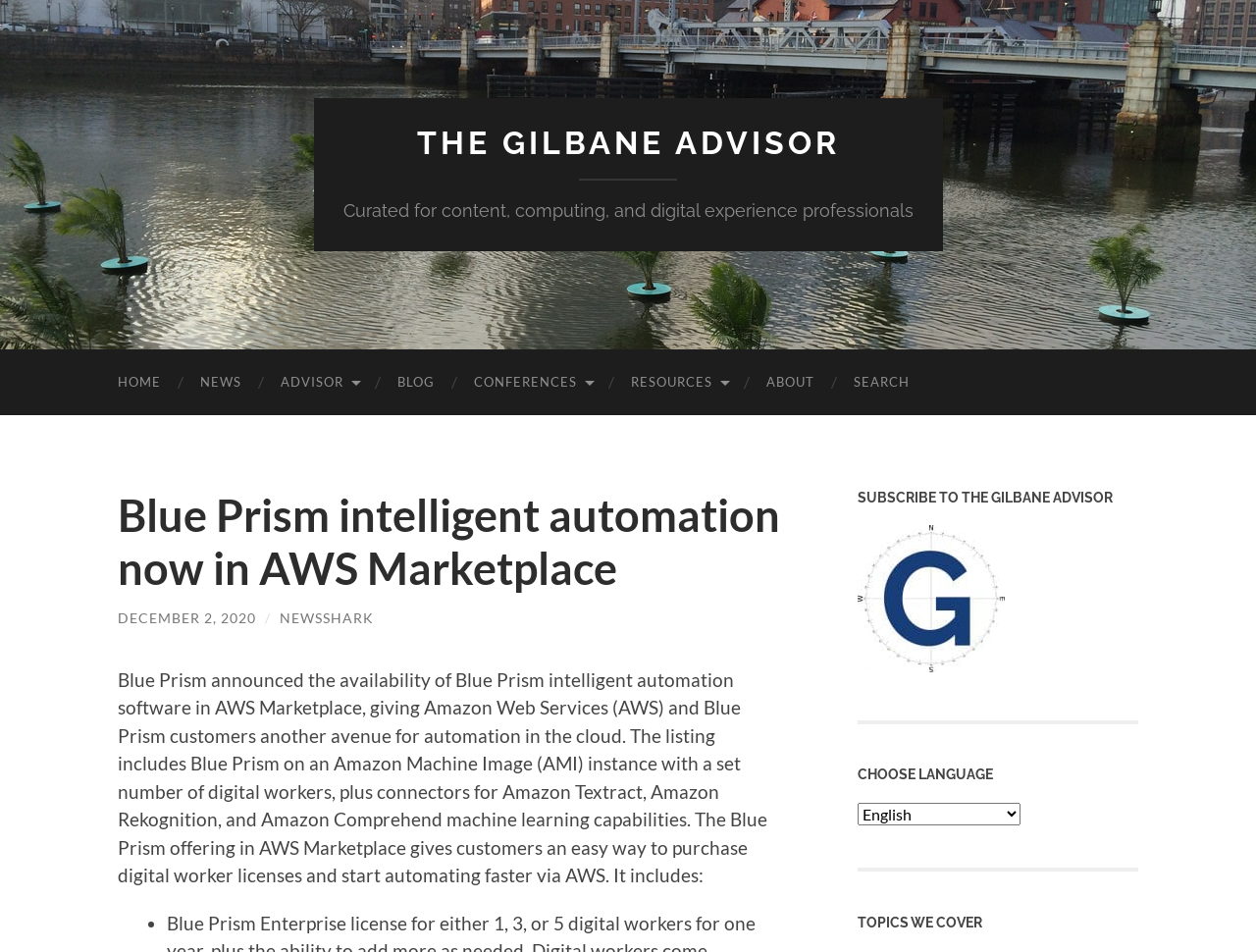What is the date of the news article?
Based on the visual details in the image, please answer the question thoroughly.

I found the answer by looking at the subheading of the news article, which has a link with the text 'DECEMBER 2, 2020'. This indicates that the news article was published on this date.